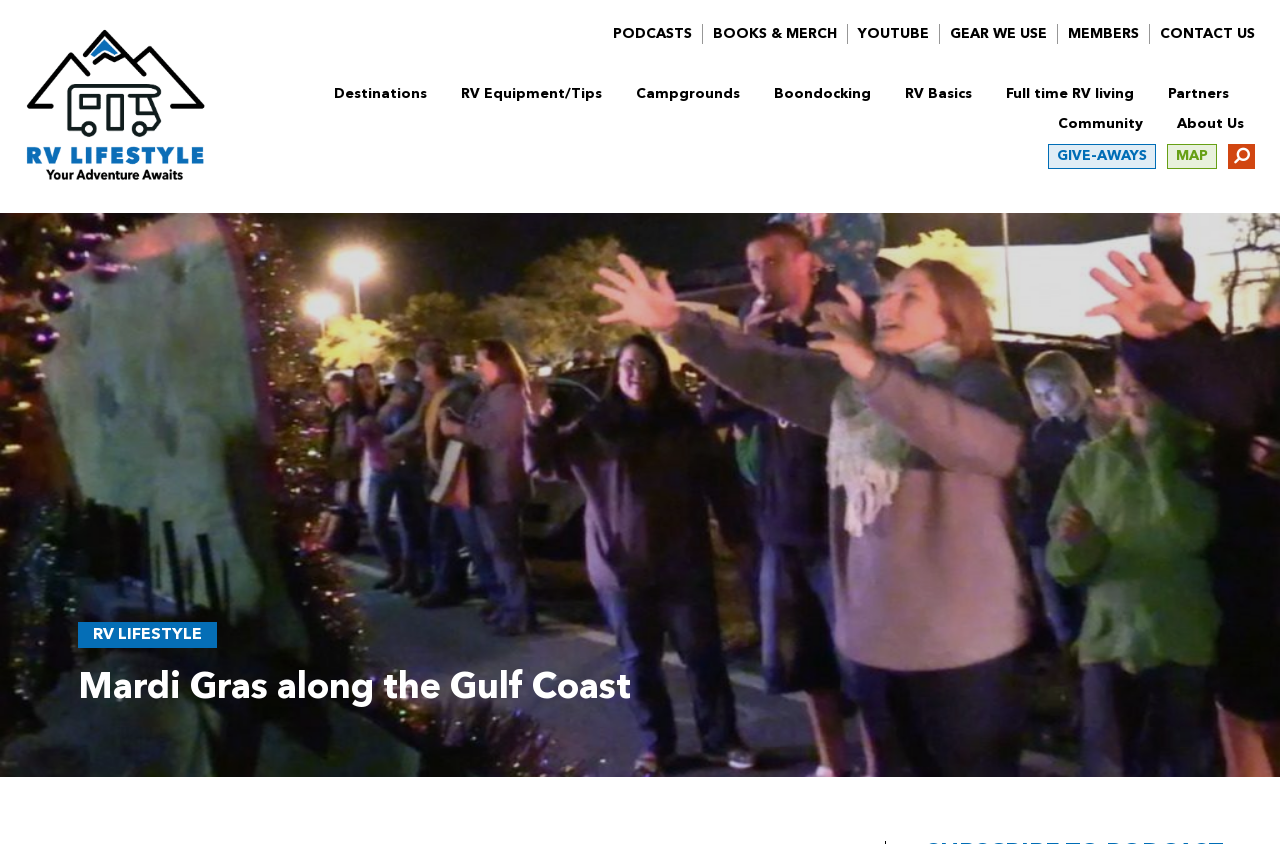From the element description Destinations, predict the bounding box coordinates of the UI element. The coordinates must be specified in the format (top-left x, top-left y, bottom-right x, bottom-right y) and should be within the 0 to 1 range.

[0.261, 0.103, 0.334, 0.12]